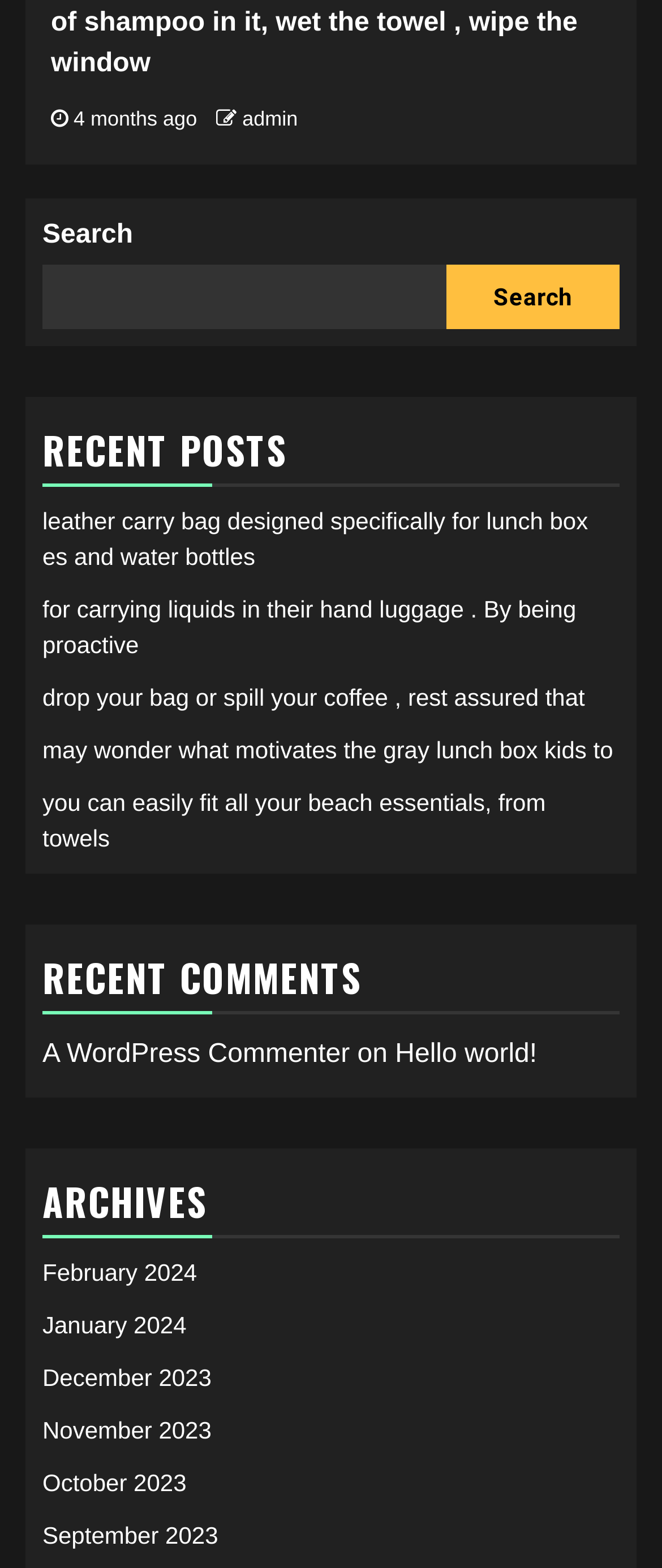Determine the bounding box coordinates of the UI element described below. Use the format (top-left x, top-left y, bottom-right x, bottom-right y) with floating point numbers between 0 and 1: parent_node: Search name="s"

[0.064, 0.169, 0.674, 0.21]